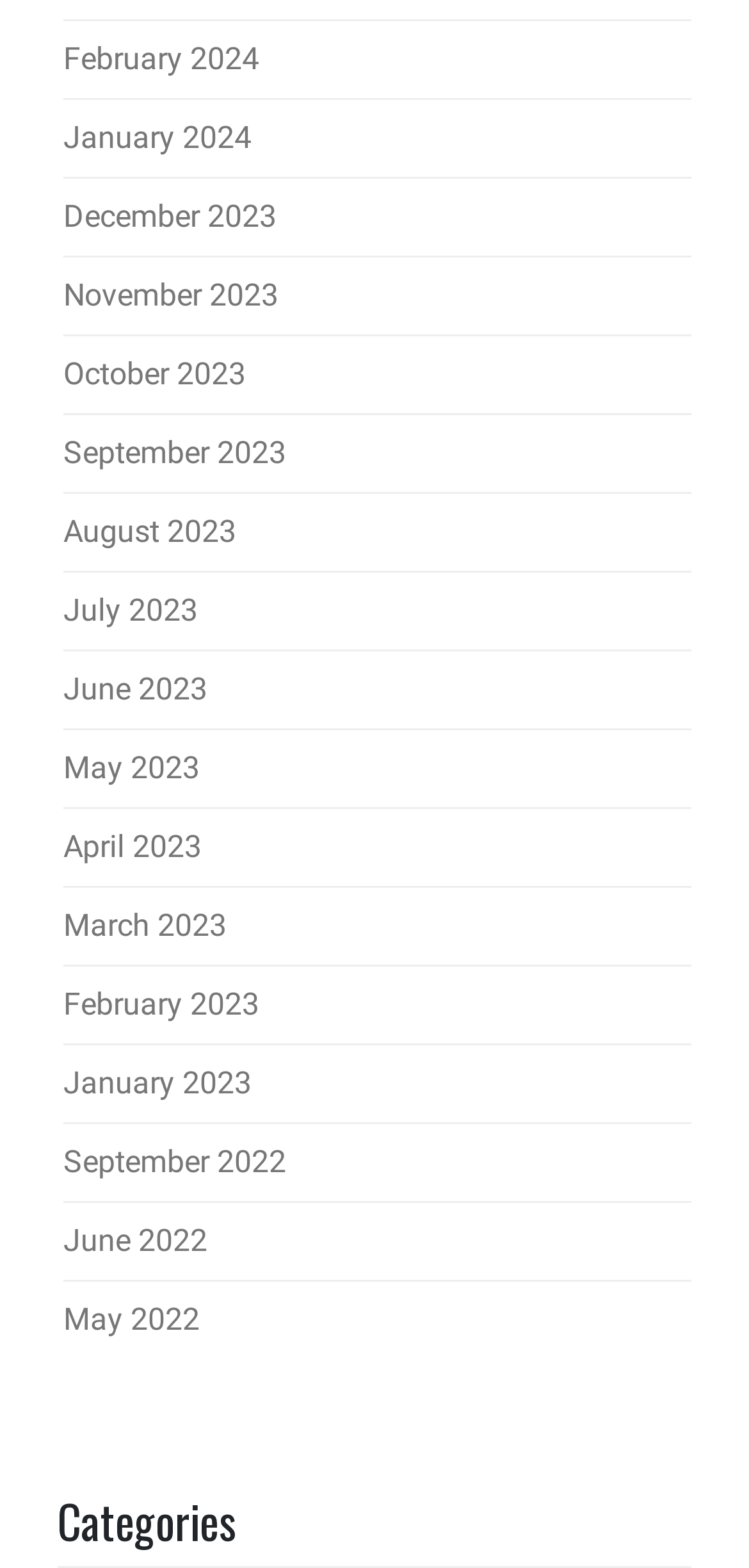Determine the bounding box coordinates of the area to click in order to meet this instruction: "go to January 2023".

[0.085, 0.678, 0.336, 0.702]